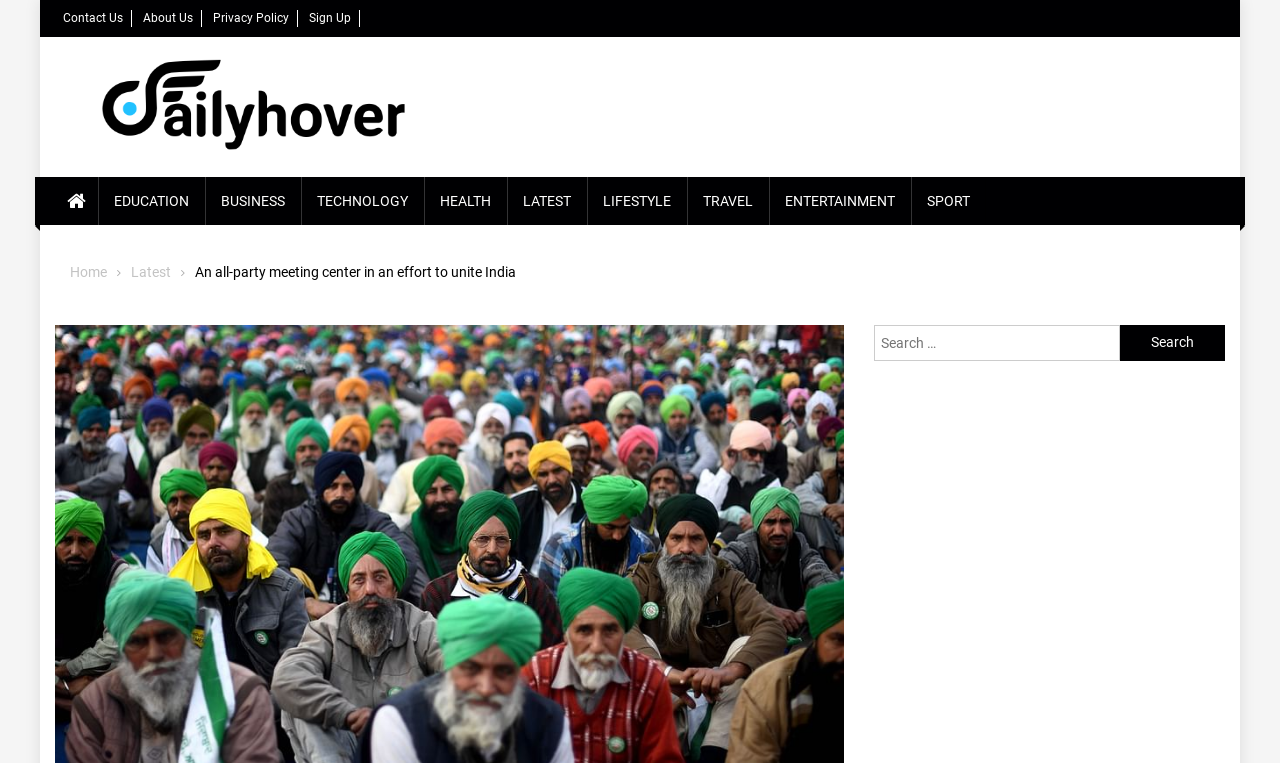What is the purpose of the search bar?
Examine the image closely and answer the question with as much detail as possible.

I noticed a search bar at the top right of the webpage, which includes a text input field and a search button. The purpose of this search bar is likely to allow users to search for specific content or articles within the website.